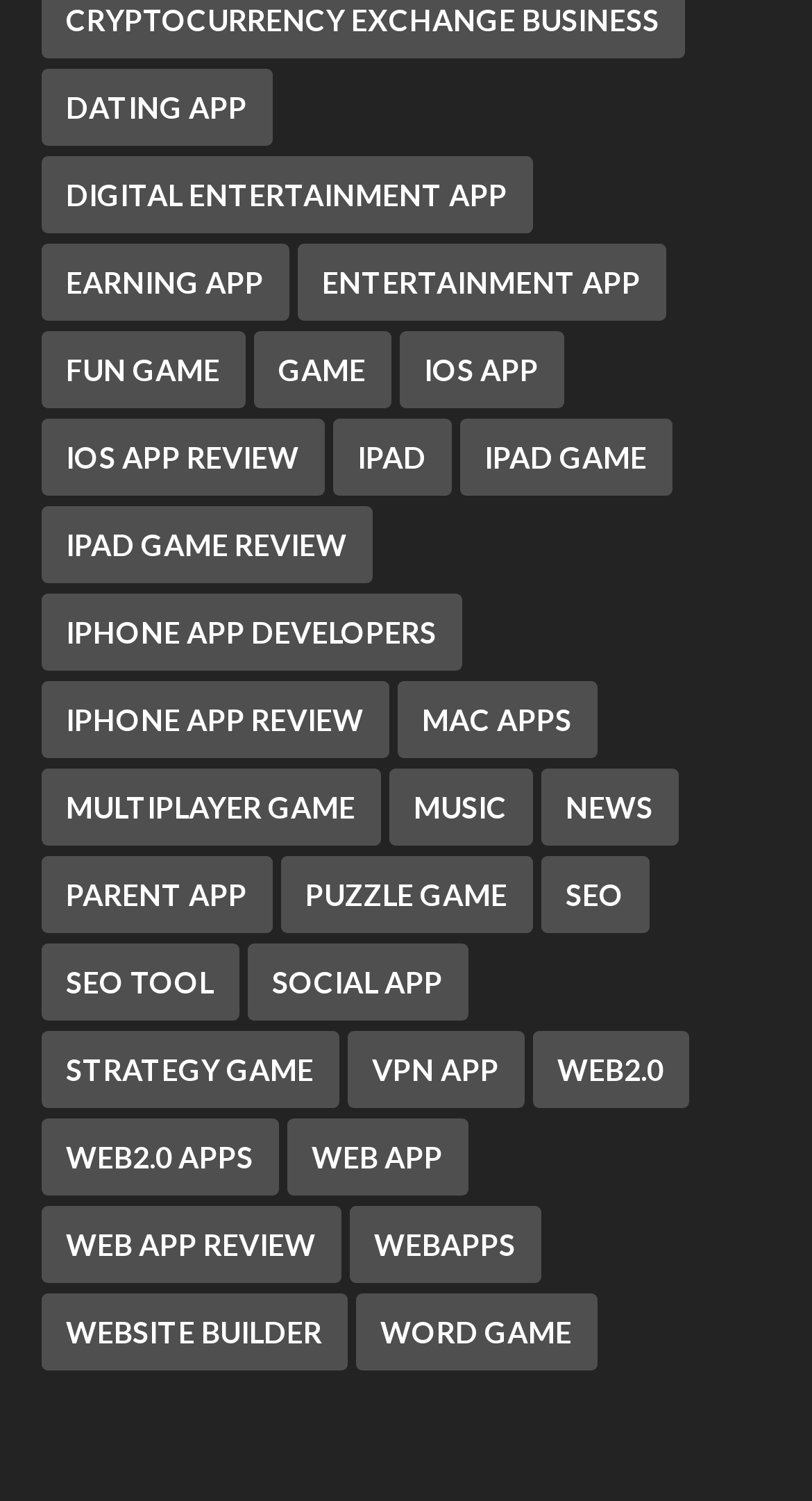Specify the bounding box coordinates (top-left x, top-left y, bottom-right x, bottom-right y) of the UI element in the screenshot that matches this description: iphone app review

[0.05, 0.454, 0.478, 0.505]